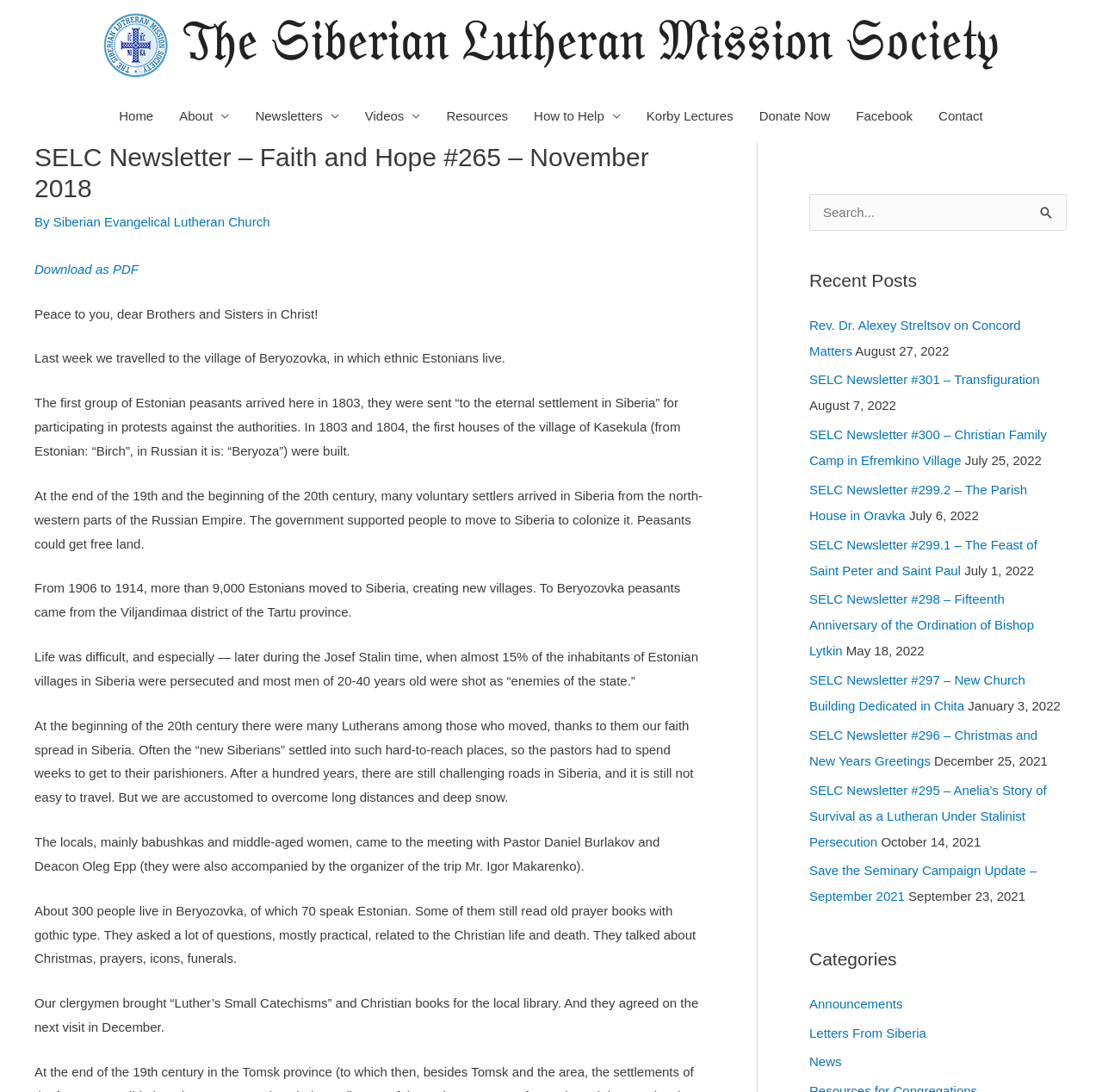Please locate the bounding box coordinates of the region I need to click to follow this instruction: "Download the newsletter as PDF".

[0.031, 0.24, 0.126, 0.253]